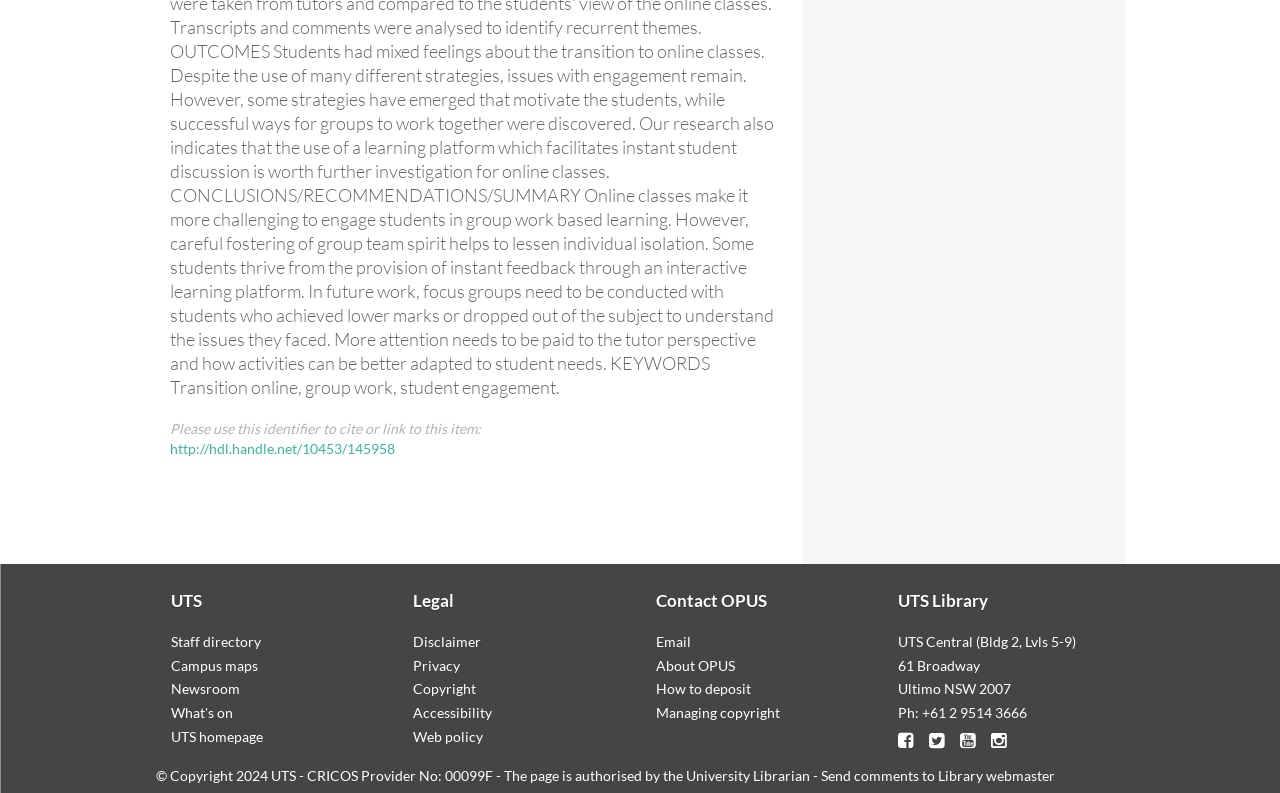Answer in one word or a short phrase: 
What is the name of the librarian?

University Librarian